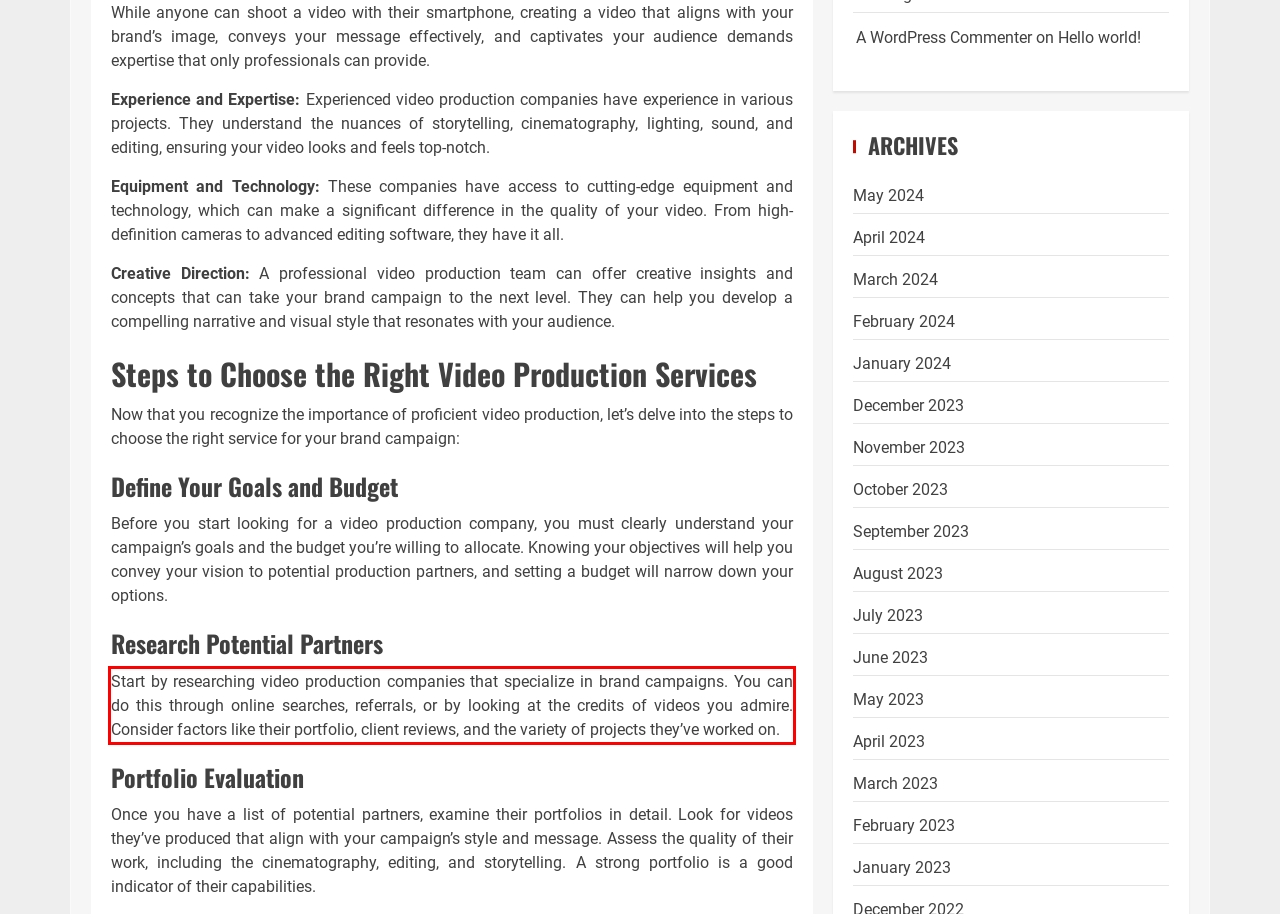Please examine the screenshot of the webpage and read the text present within the red rectangle bounding box.

Start by researching video production companies that specialize in brand campaigns. You can do this through online searches, referrals, or by looking at the credits of videos you admire. Consider factors like their portfolio, client reviews, and the variety of projects they’ve worked on.